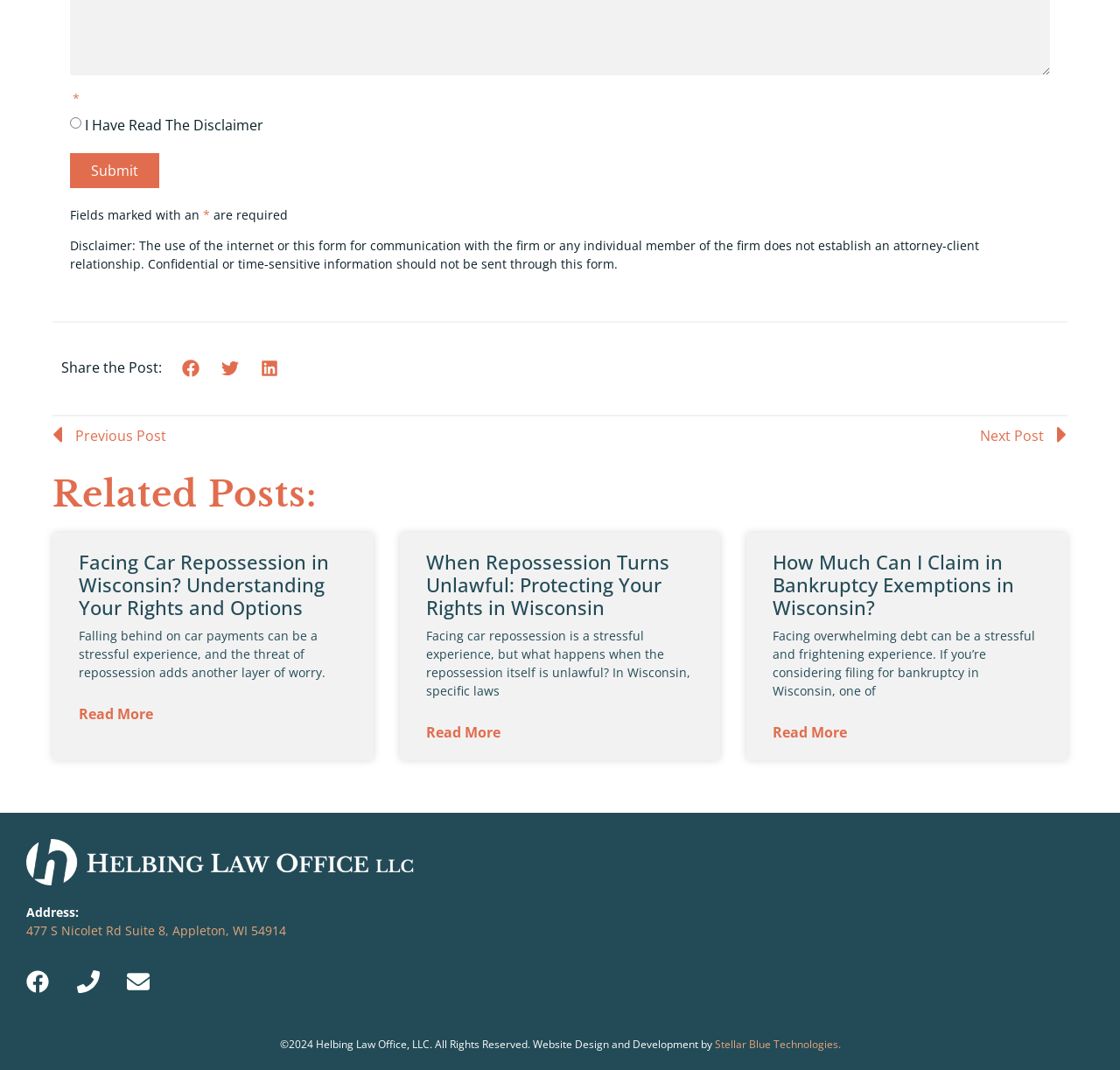From the element description: "Read More", extract the bounding box coordinates of the UI element. The coordinates should be expressed as four float numbers between 0 and 1, in the order [left, top, right, bottom].

[0.69, 0.674, 0.757, 0.694]